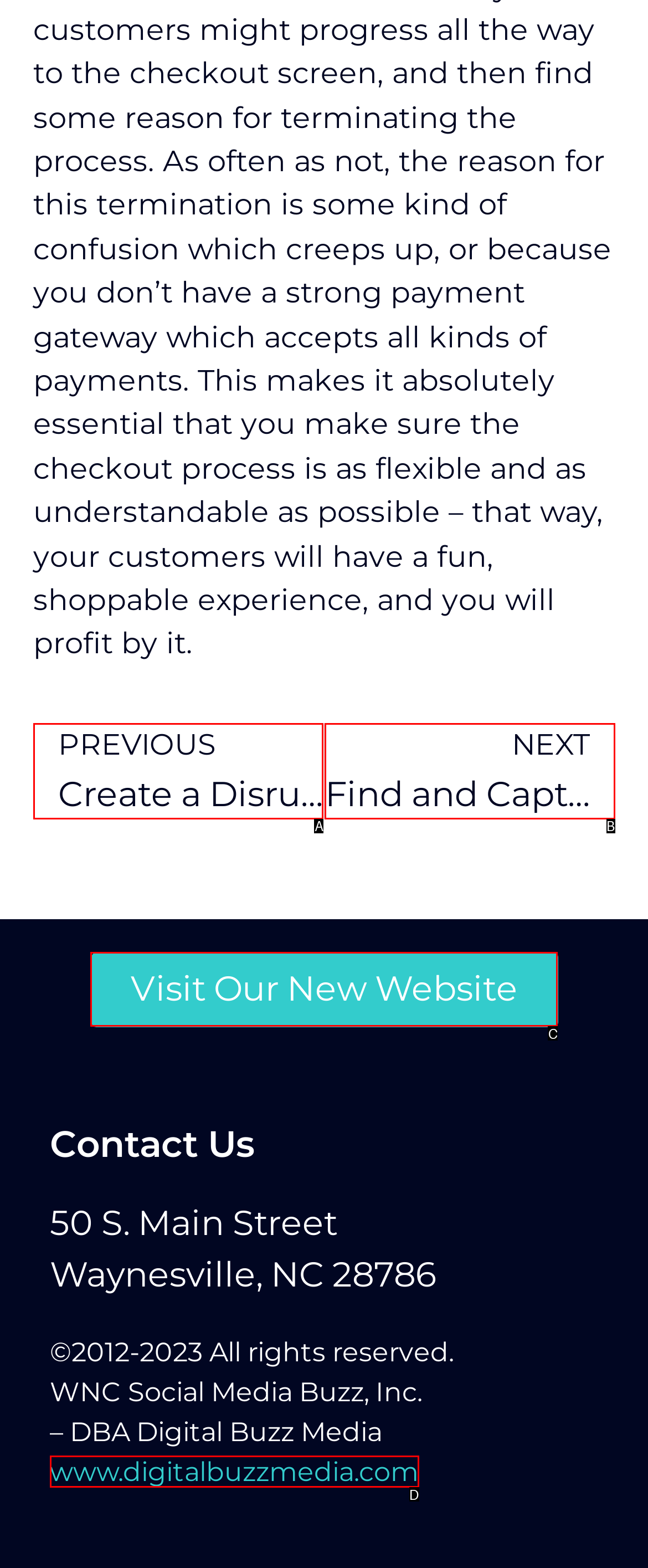Identify the bounding box that corresponds to: Pinto
Respond with the letter of the correct option from the provided choices.

None